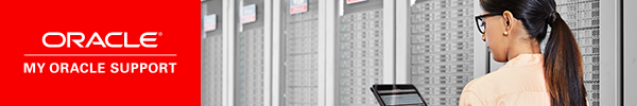Explain the image in a detailed and thorough manner.

The image showcases the "My Oracle Support" banner, prominently featuring the Oracle logo in white against a vibrant red background. To the right, a professional woman, focused on her work, interacts with a sleek laptop while standing in front of modern server racks. The setting reflects a high-tech environment, typical of IT support and infrastructure management. This banner represents Oracle's commitment to providing extensive customer support and access to valuable resources through their My Oracle Support platform.